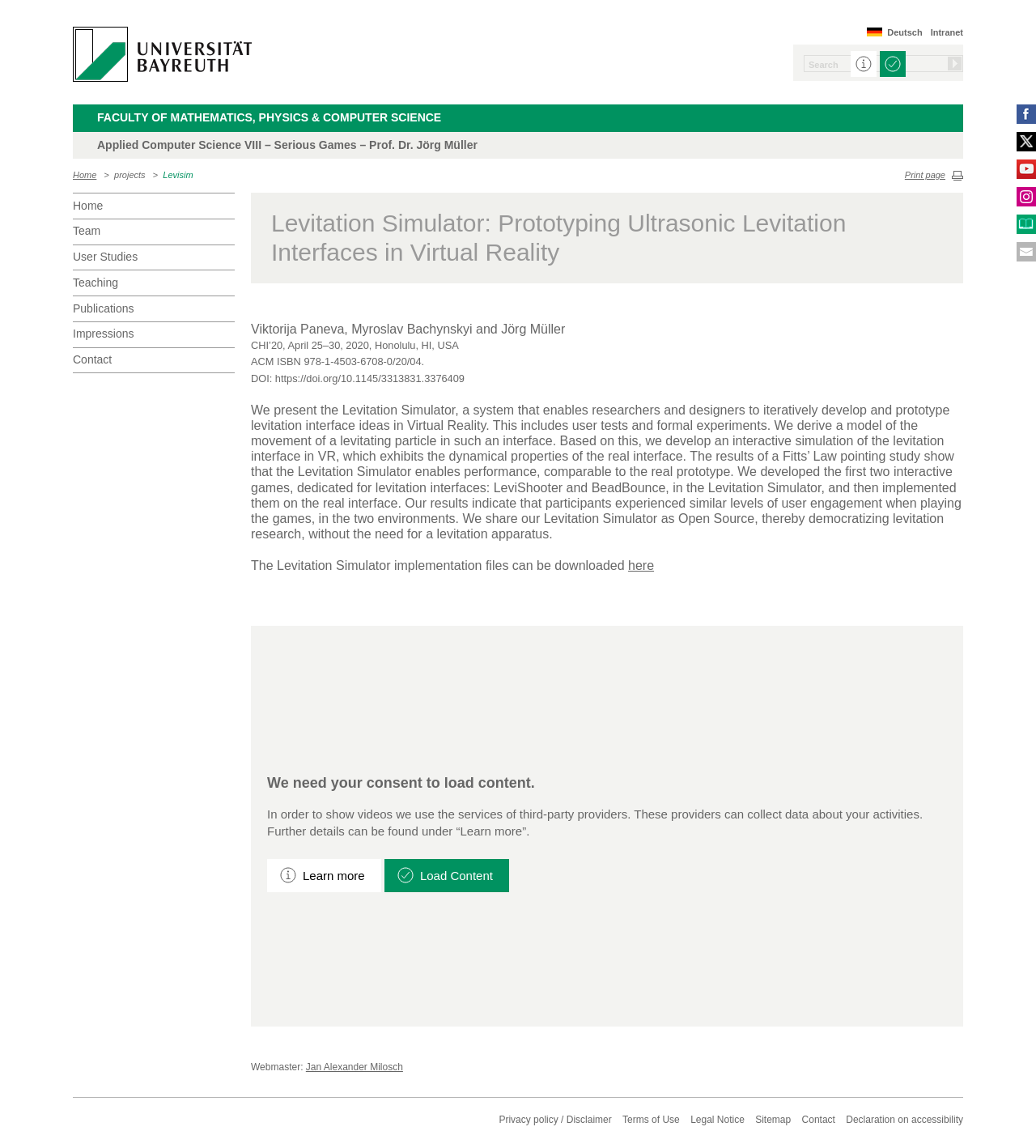Use a single word or phrase to answer the question:
What is the name of the professor?

Prof. Dr. Jörg Müller